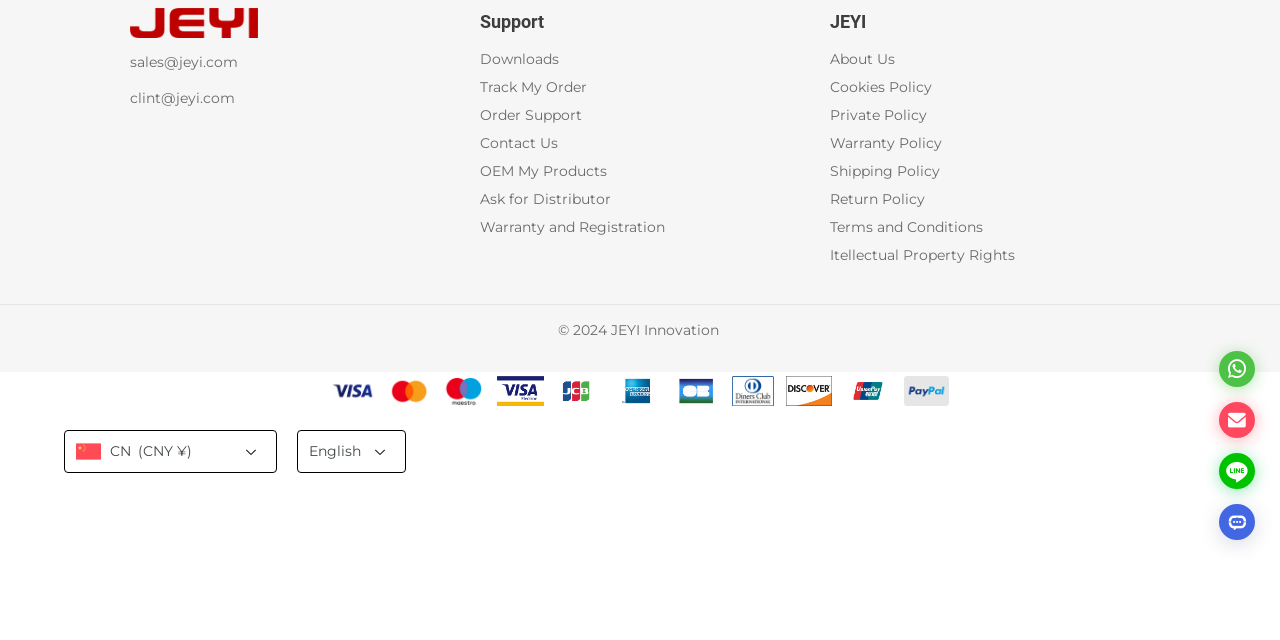Predict the bounding box of the UI element based on the description: "Downloads". The coordinates should be four float numbers between 0 and 1, formatted as [left, top, right, bottom].

[0.375, 0.078, 0.52, 0.107]